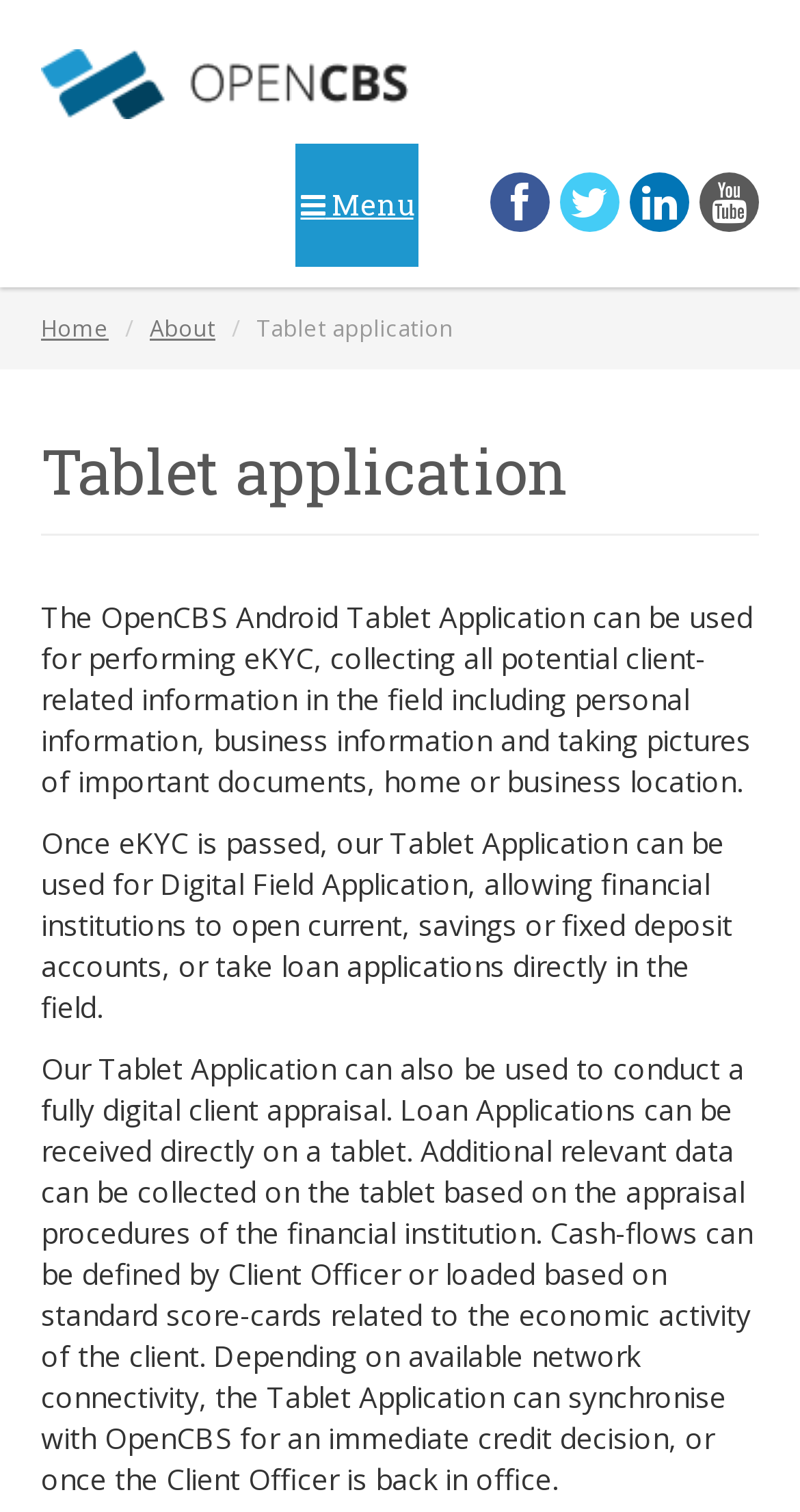Give the bounding box coordinates for the element described as: "Support".

[0.051, 0.462, 0.949, 0.502]